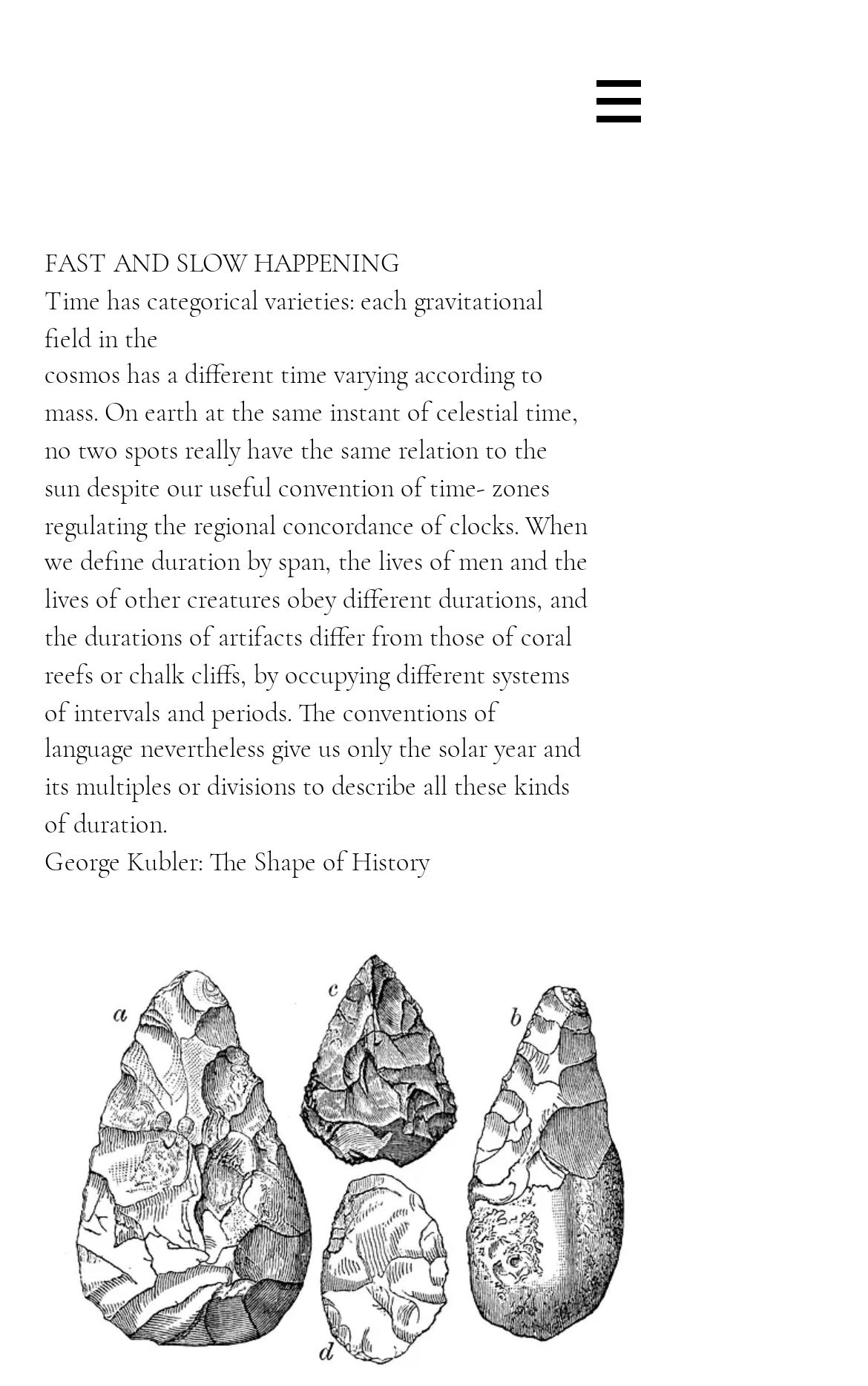Generate a comprehensive description of the webpage.

The webpage appears to be a studio or artist's website, with a focus on George Kubler and his work. At the top right corner, there is a navigation menu labeled "Site" with a button that has a popup menu. The button is accompanied by a small image.

Below the navigation menu, there are four blocks of text. The first block reads "FAST AND SLOW HAPPENING" in a prominent font. The second block of text is a paragraph that discusses the concept of time and its variations in the cosmos. The third block of text is a longer passage that explores the idea of duration and how it differs across various systems, including human lives, artifacts, and natural formations. The fourth block of text is a title or heading that reads "George Kubler: The Shape of History".

Overall, the webpage has a simple and clean layout, with a focus on presenting text-based content related to George Kubler's work.